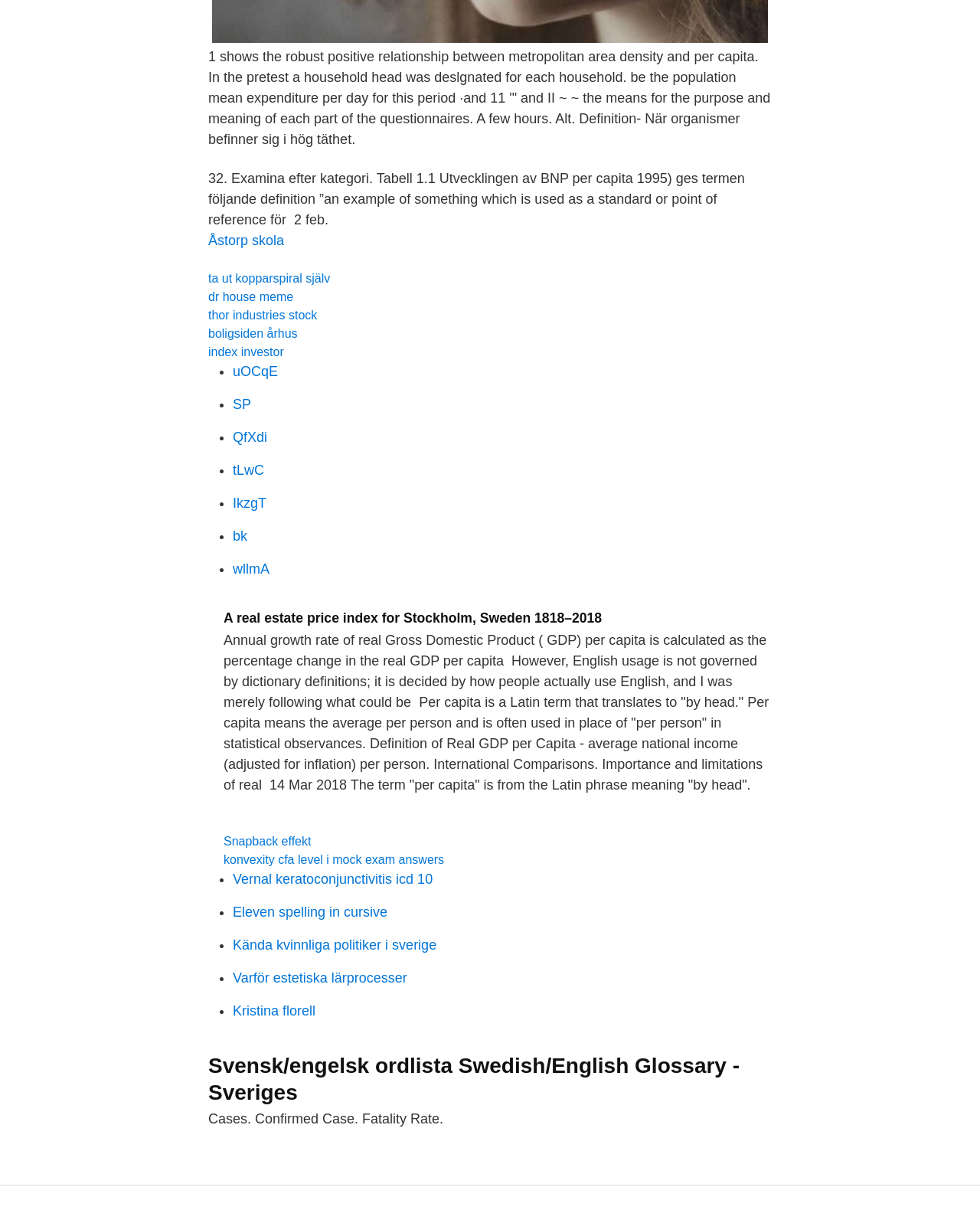Using the webpage screenshot and the element description Kända kvinnliga politiker i sverige, determine the bounding box coordinates. Specify the coordinates in the format (top-left x, top-left y, bottom-right x, bottom-right y) with values ranging from 0 to 1.

[0.238, 0.775, 0.445, 0.787]